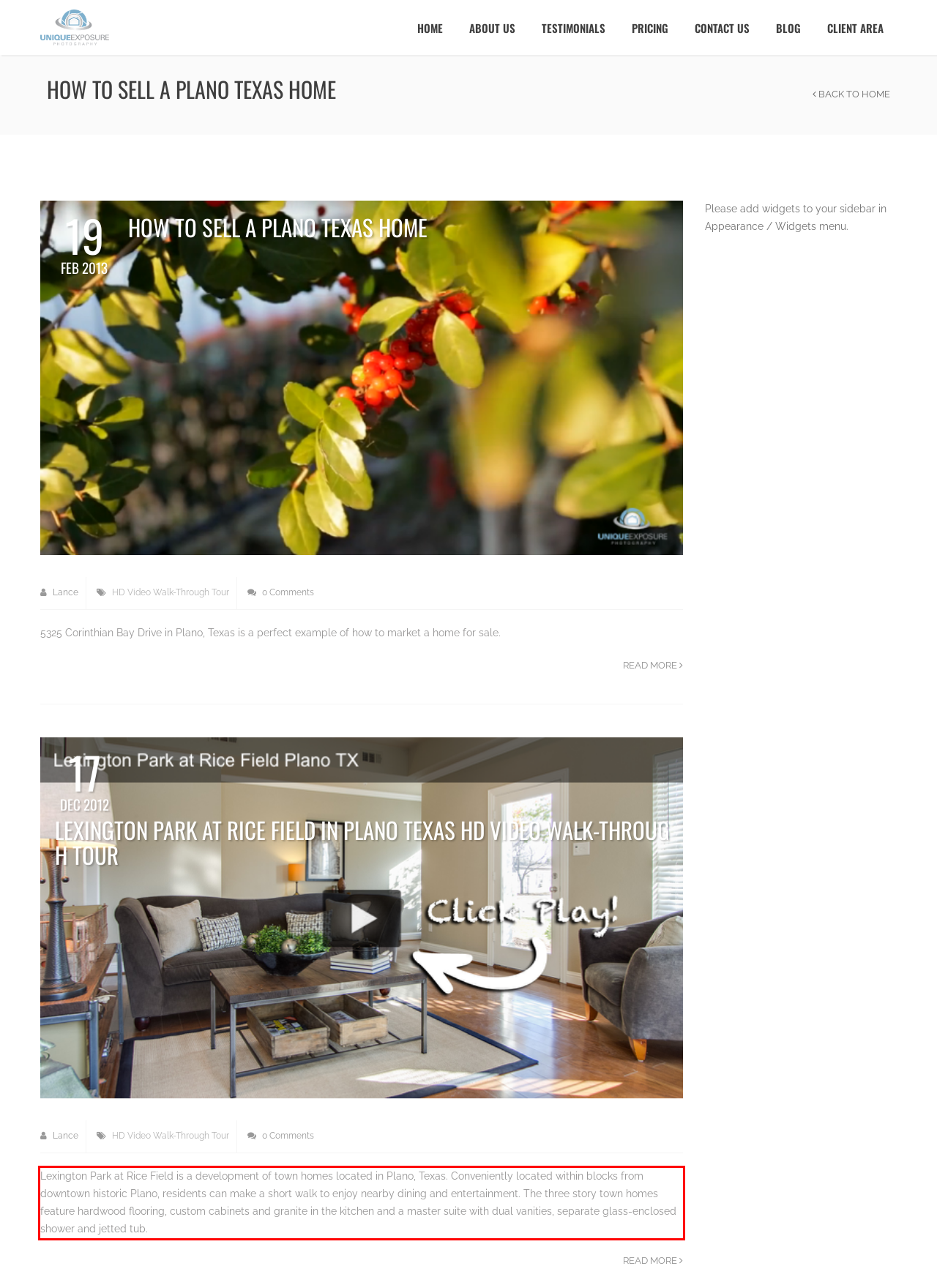Using the provided screenshot of a webpage, recognize and generate the text found within the red rectangle bounding box.

Lexington Park at Rice Field is a development of town homes located in Plano, Texas. Conveniently located within blocks from downtown historic Plano, residents can make a short walk to enjoy nearby dining and entertainment. The three story town homes feature hardwood flooring, custom cabinets and granite in the kitchen and a master suite with dual vanities, separate glass-enclosed shower and jetted tub.